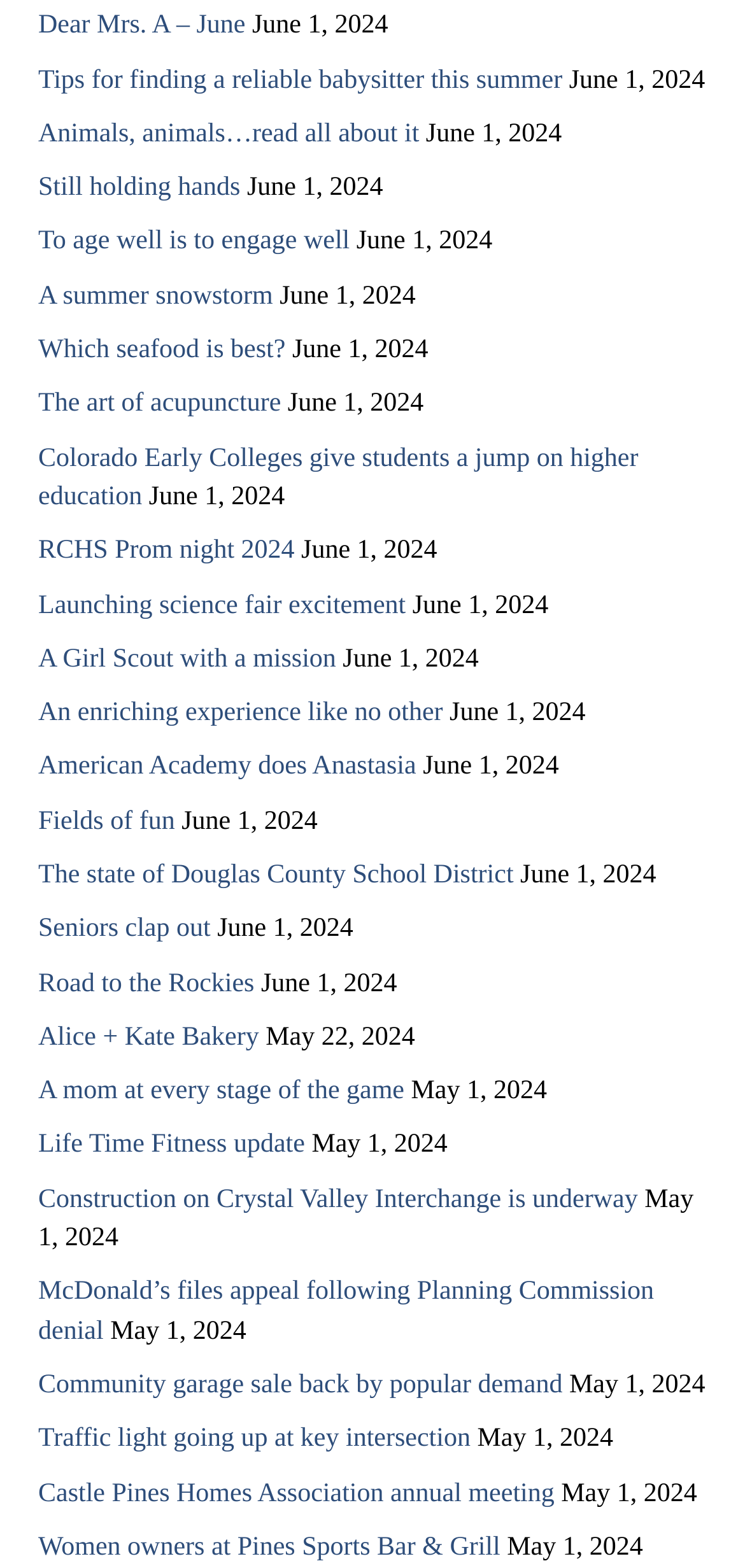Use a single word or phrase to answer the question:
Is there an article about a bakery on this webpage?

Yes